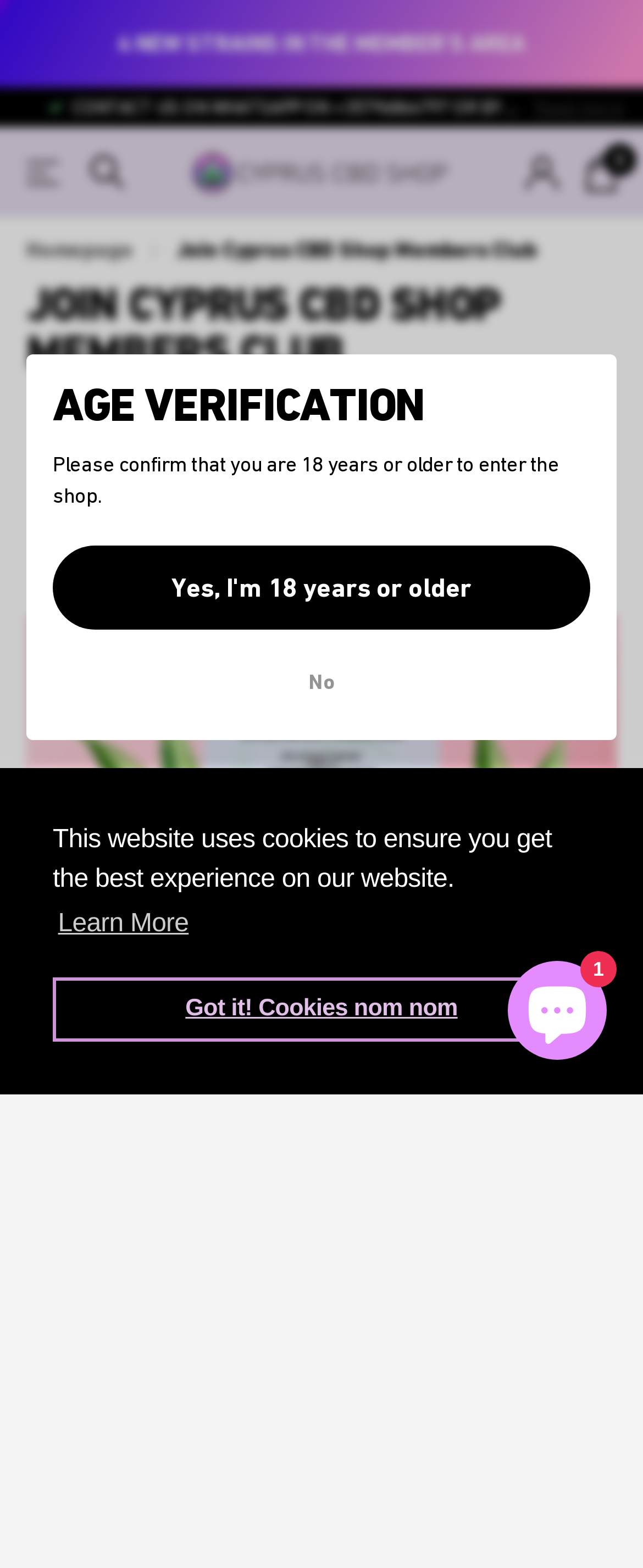What is the age requirement to enter the shop?
Using the information from the image, answer the question thoroughly.

I found the answer by looking at the age verification dialog on the webpage, which asks users to confirm that they are 18 years or older to enter the shop.